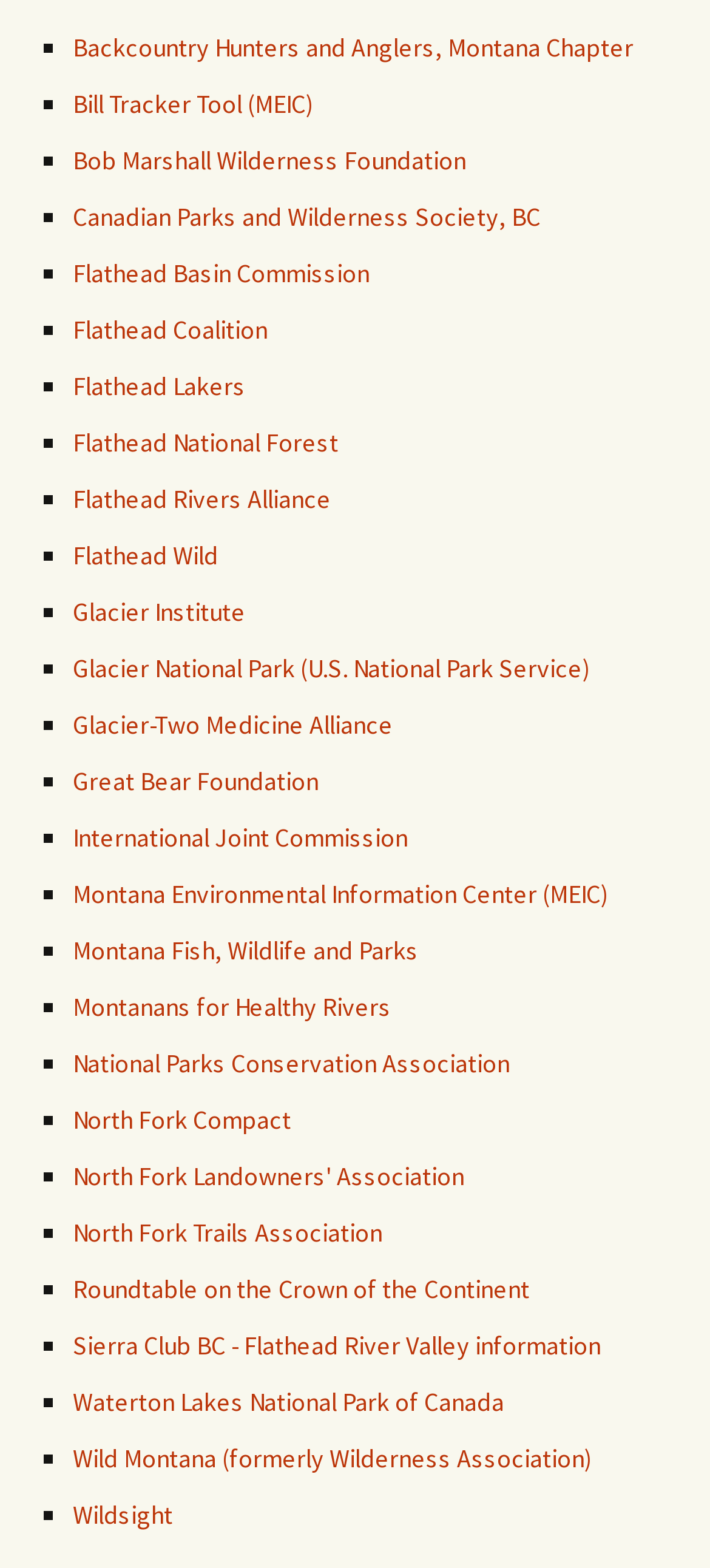Please pinpoint the bounding box coordinates for the region I should click to adhere to this instruction: "Visit Backcountry Hunters and Anglers, Montana Chapter website".

[0.103, 0.019, 0.892, 0.04]